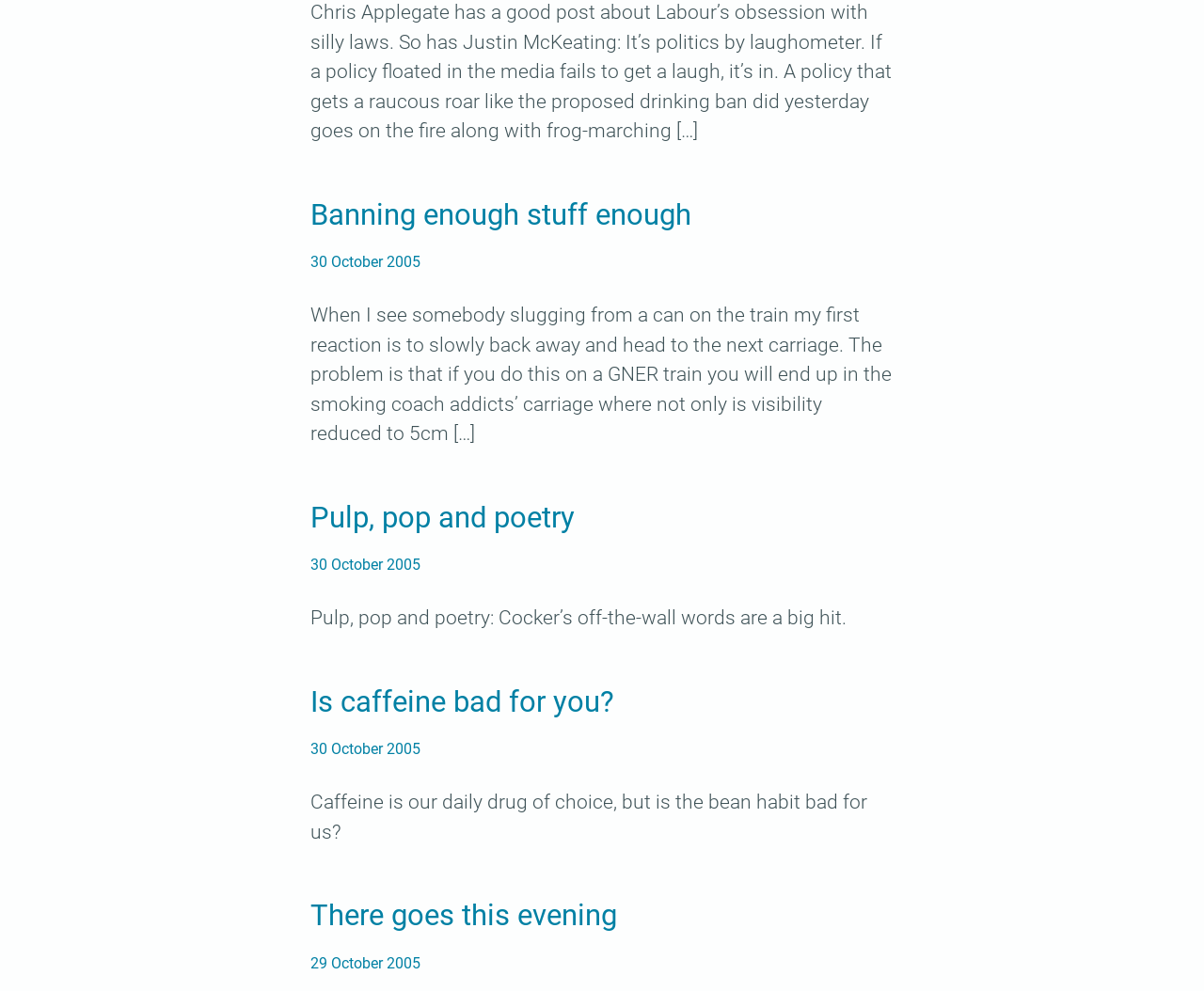Predict the bounding box of the UI element based on the description: "Is caffeine bad for you?". The coordinates should be four float numbers between 0 and 1, formatted as [left, top, right, bottom].

[0.258, 0.69, 0.51, 0.725]